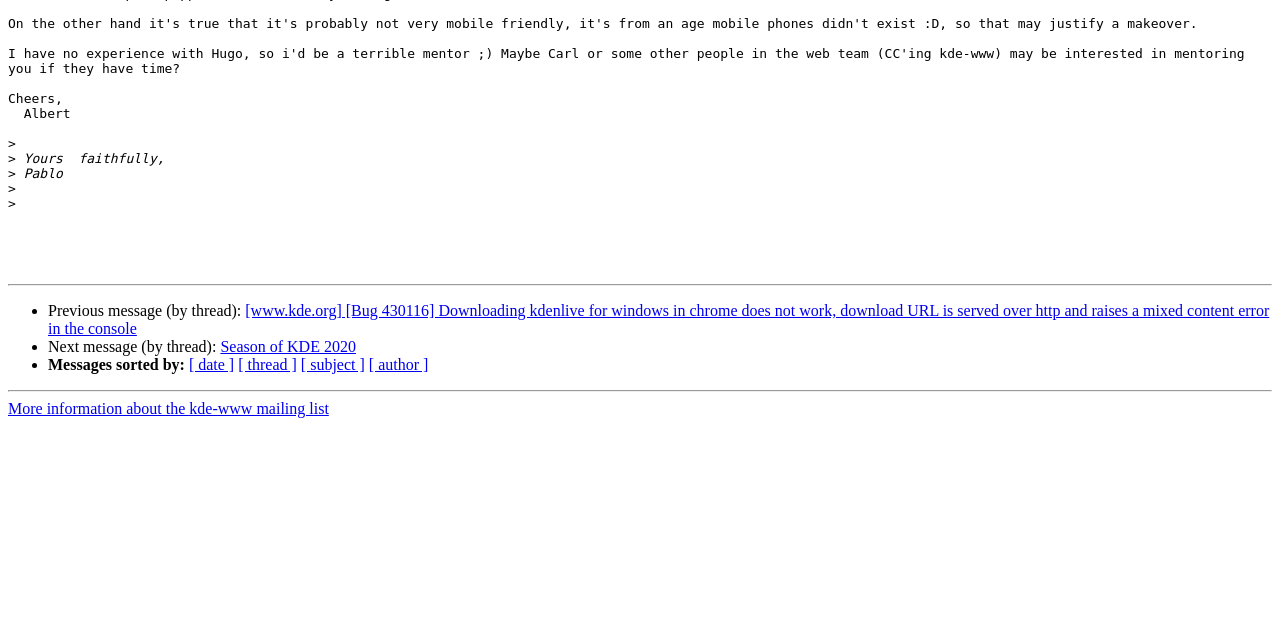Using the description: "[ date ]", identify the bounding box of the corresponding UI element in the screenshot.

[0.148, 0.557, 0.183, 0.583]